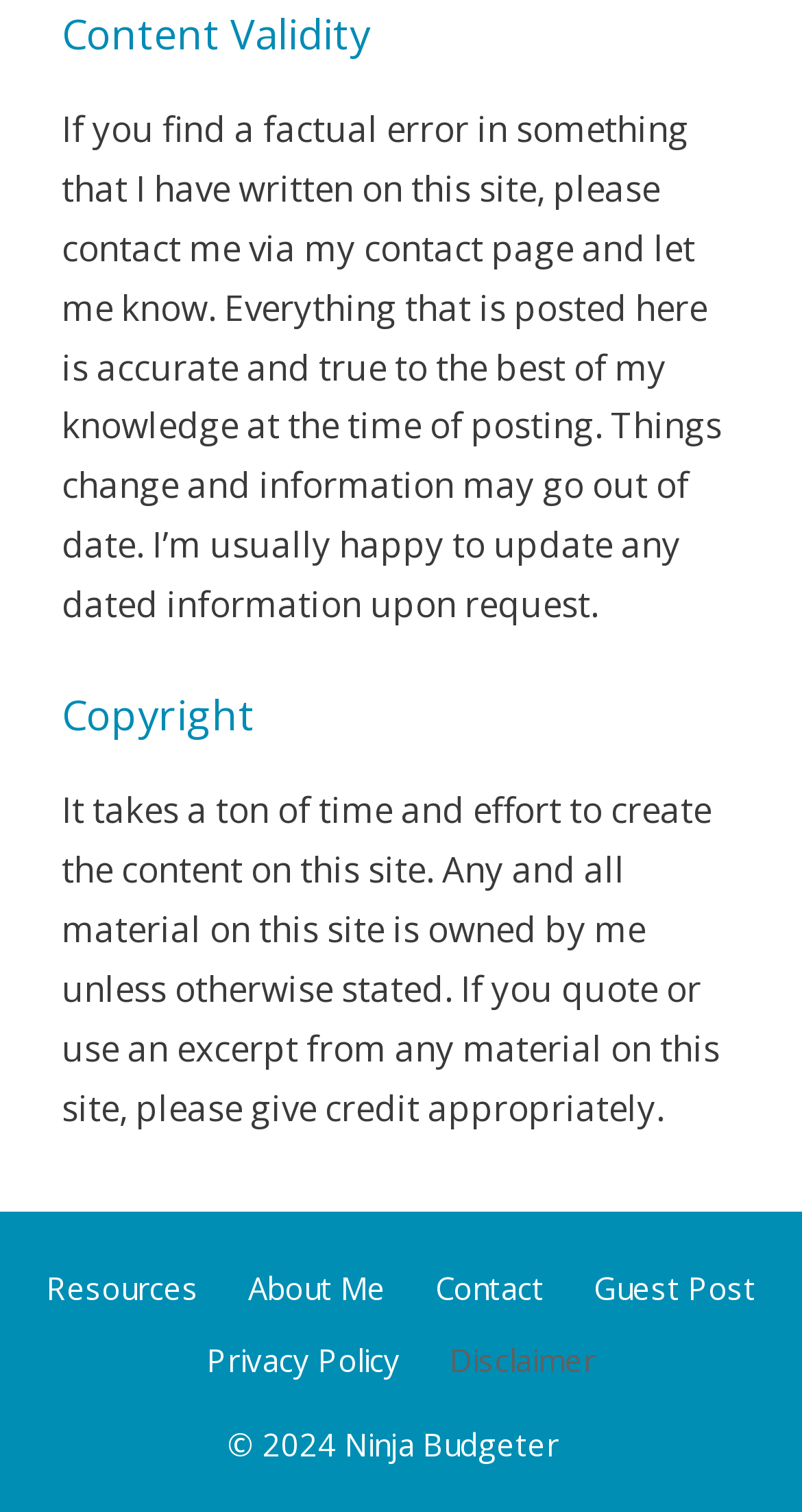From the given element description: "About Me", find the bounding box for the UI element. Provide the coordinates as four float numbers between 0 and 1, in the order [left, top, right, bottom].

[0.309, 0.837, 0.481, 0.865]